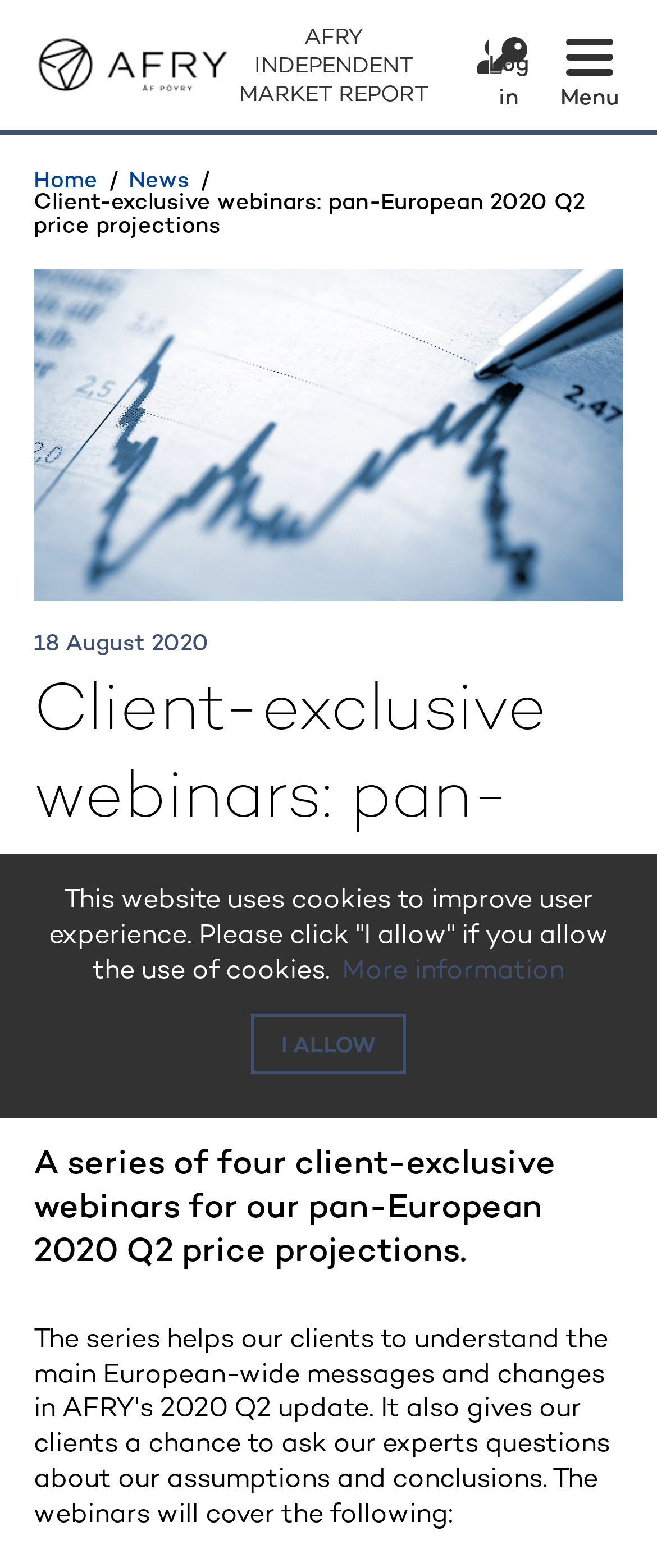Refer to the image and provide an in-depth answer to the question:
What is the topic of the client-exclusive webinars?

The topic of the client-exclusive webinars is mentioned in the heading and static text on the webpage, which is 'pan-European 2020 Q2 price projections'.